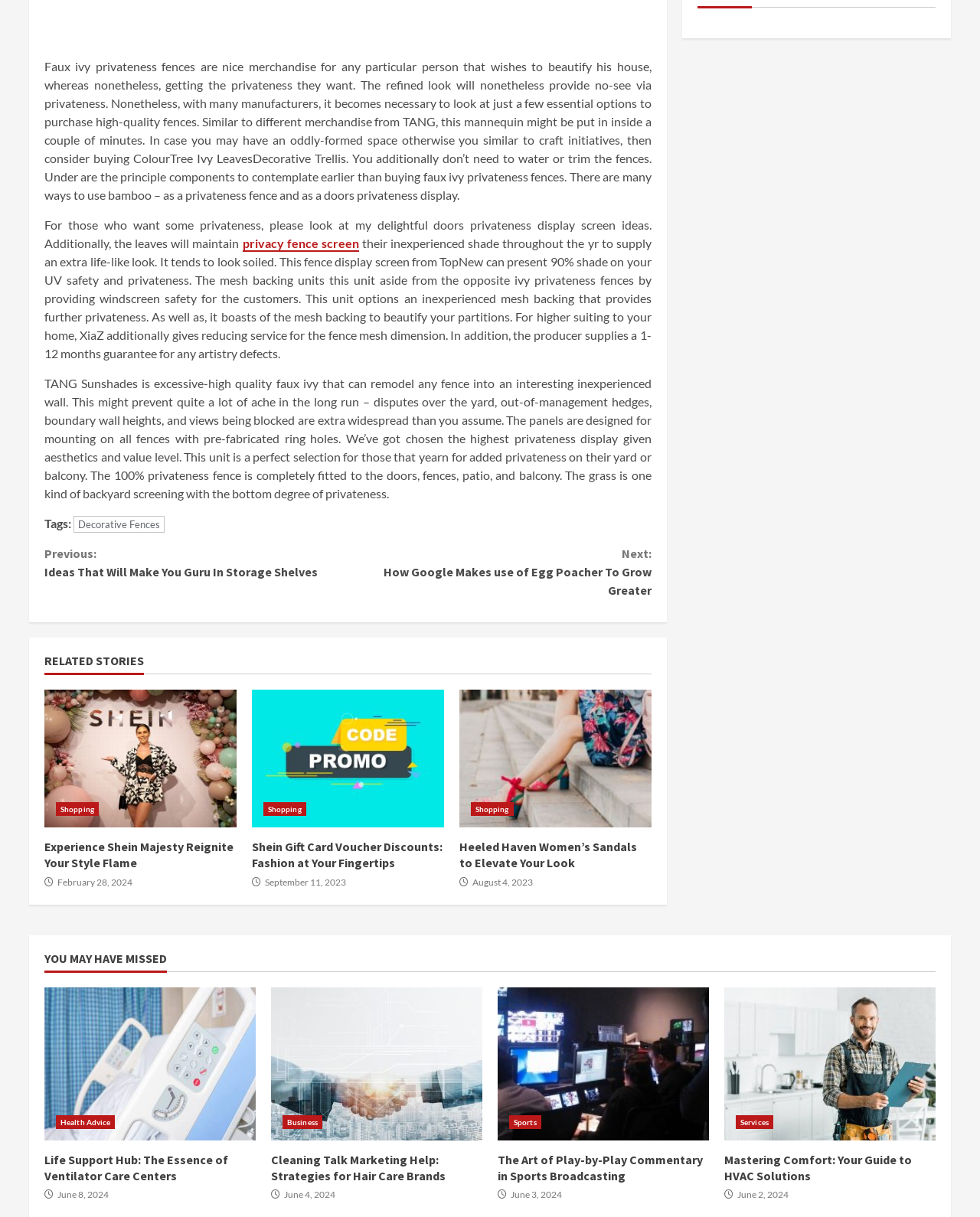Answer succinctly with a single word or phrase:
What type of screening has the lowest level of privacy?

Grass